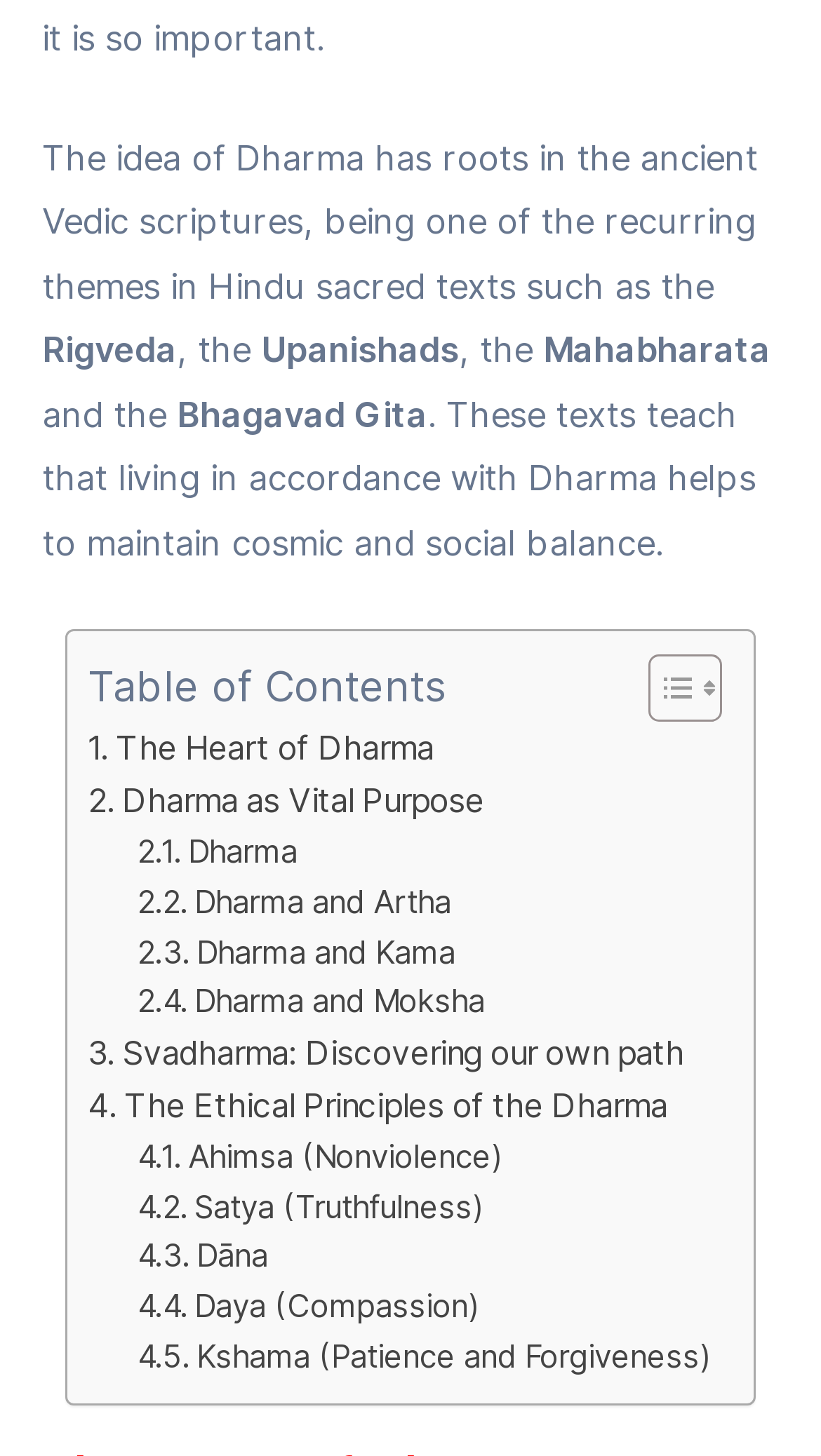Answer with a single word or phrase: 
What is the name of the sacred text mentioned after Rigveda?

Upanishads